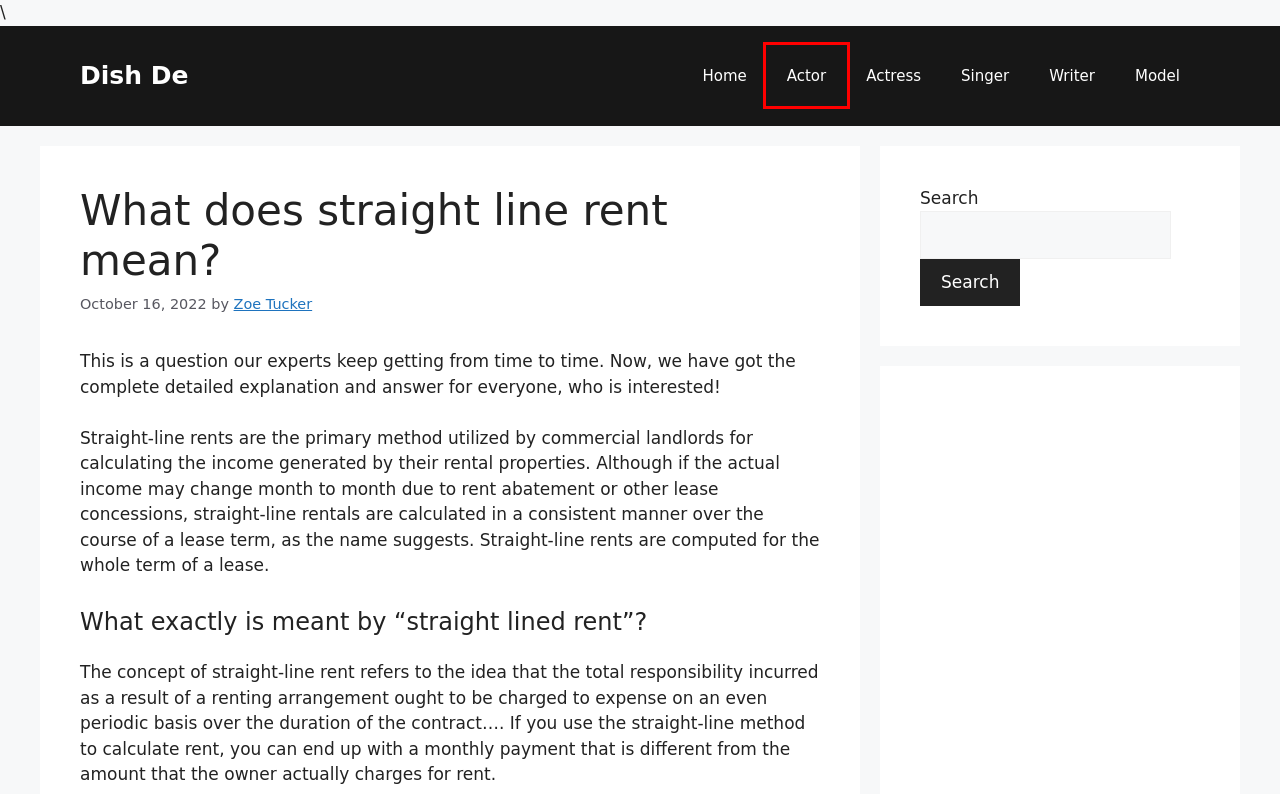Observe the screenshot of a webpage with a red bounding box around an element. Identify the webpage description that best fits the new page after the element inside the bounding box is clicked. The candidates are:
A. actress Archives - Dish De
B. model Archives - Dish De
C. writer Archives - Dish De
D. Zoe Tucker, Author at Dish De
E. actor Archives - Dish De
F. Uncategorized Archives - Dish De
G. Dish De - Celebrity Biography, Relationship News Blog
H. What doubts did the poet have? - Dish De

E